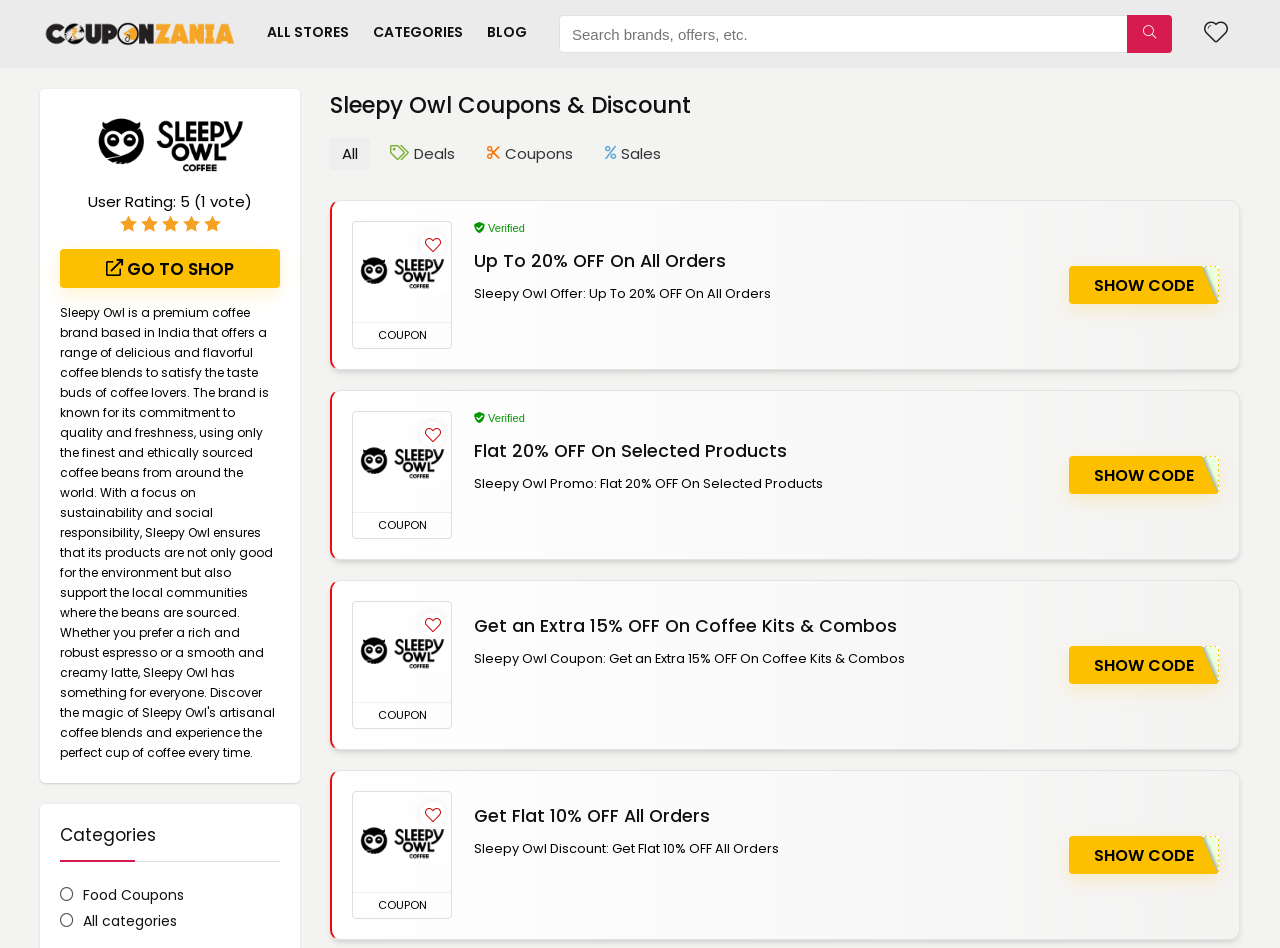Find the bounding box coordinates of the element's region that should be clicked in order to follow the given instruction: "Search for brands or offers". The coordinates should consist of four float numbers between 0 and 1, i.e., [left, top, right, bottom].

[0.437, 0.016, 0.916, 0.056]